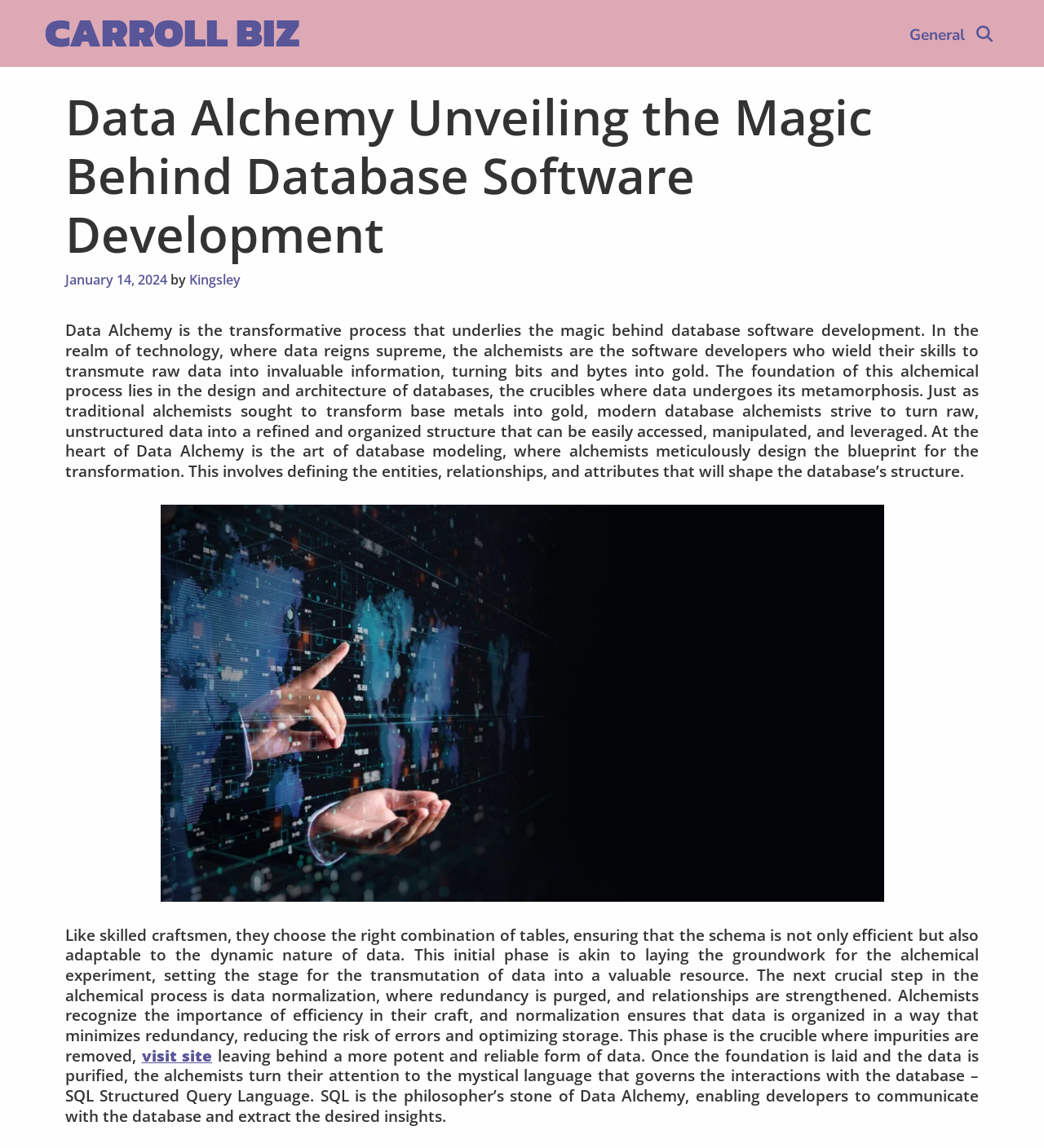What is the purpose of data normalization?
Please elaborate on the answer to the question with detailed information.

The purpose of data normalization can be found by reading the article text, which states that normalization 'purges redundancy' and 'strengthens relationships', indicating that its main purpose is to remove redundancy and optimize data storage.